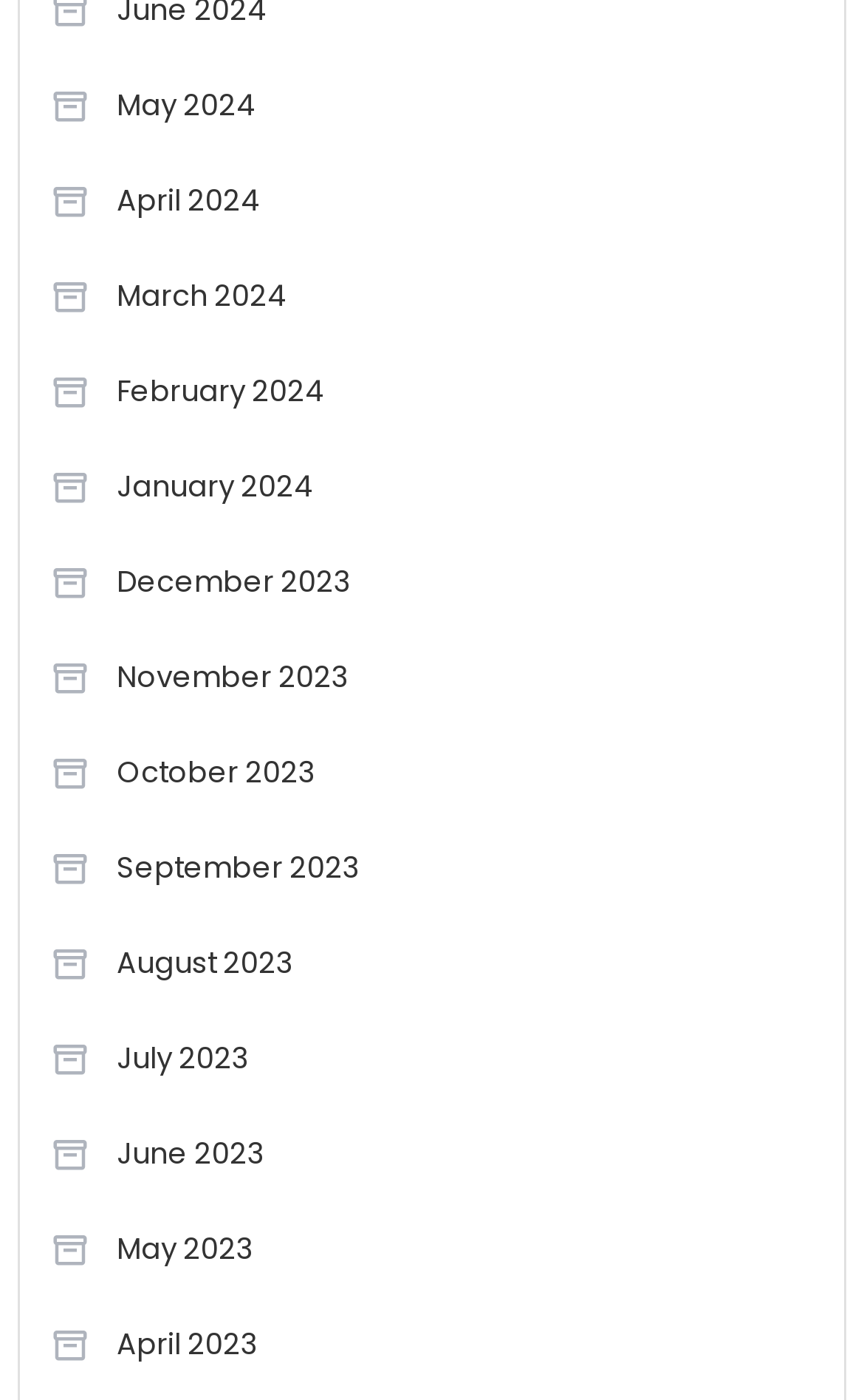What is the earliest month shown?
Please look at the screenshot and answer in one word or a short phrase.

May 2023